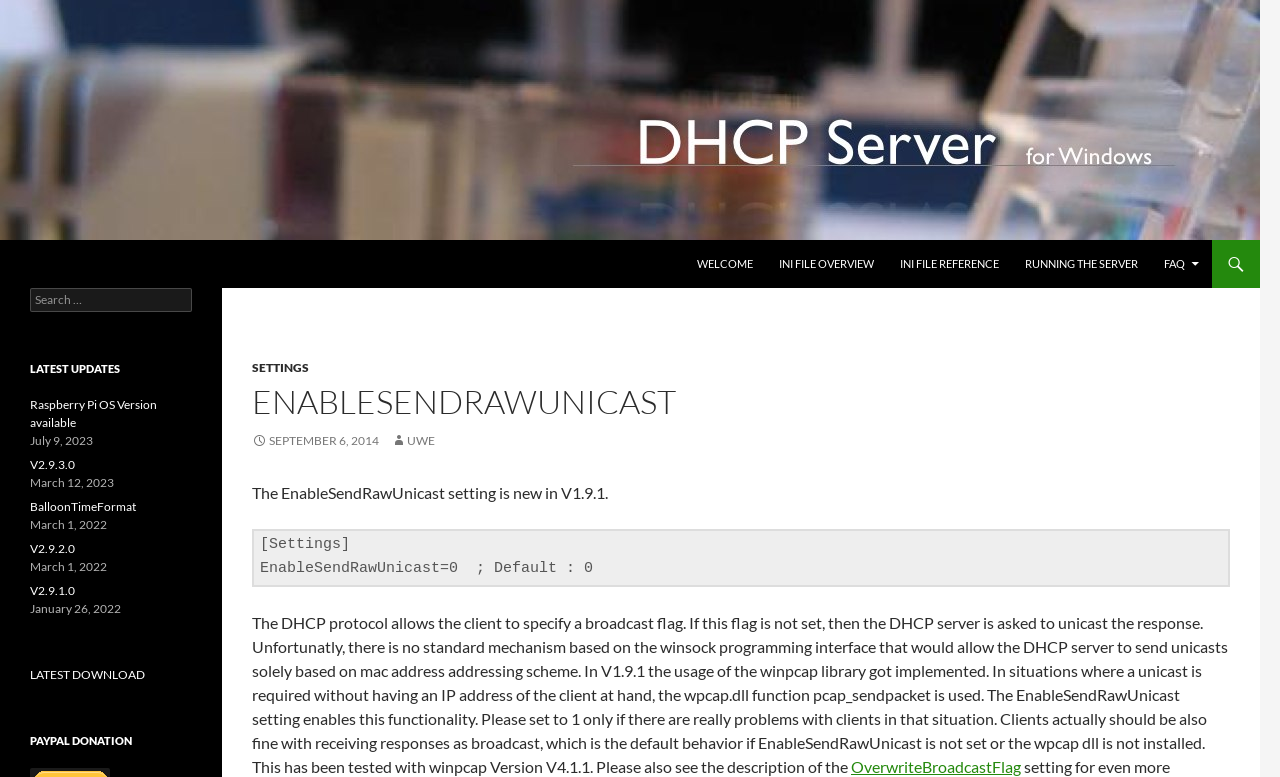Provide a brief response to the question using a single word or phrase: 
What is the default value of EnableSendRawUnicast?

0